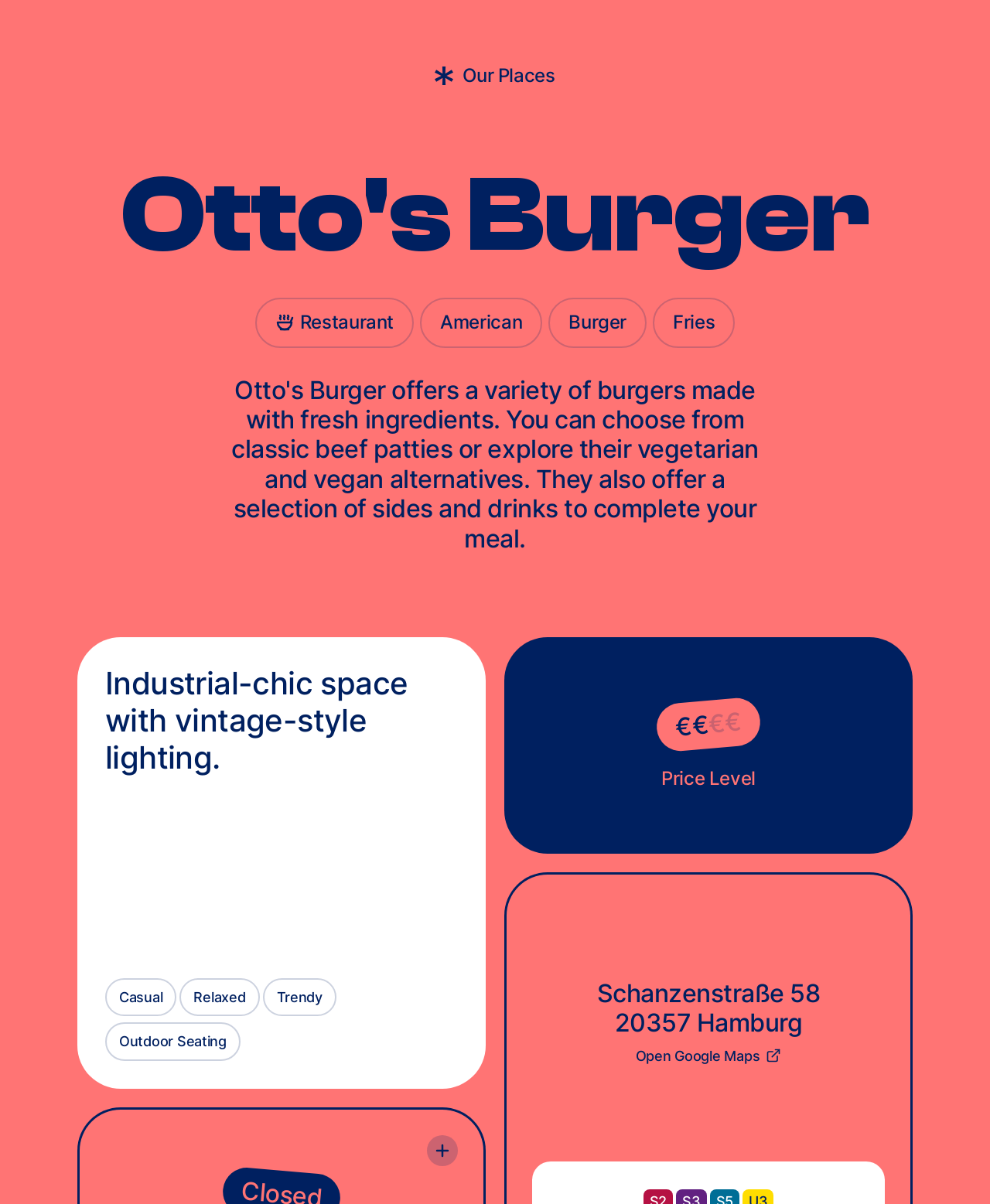What is the atmosphere of Otto's Burger?
Refer to the image and provide a concise answer in one word or phrase.

Casual, Relaxed, Trendy